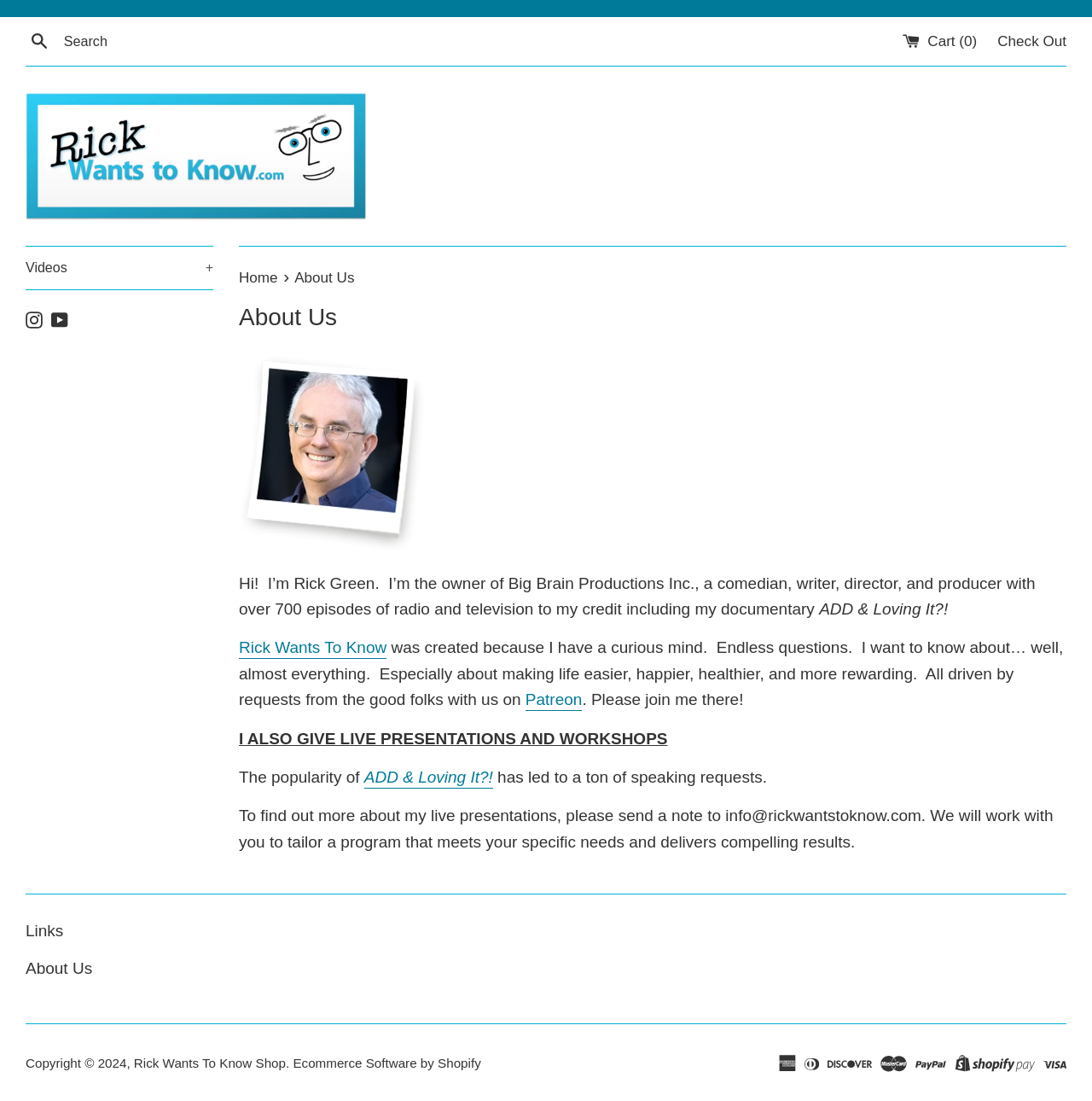What is the name of the ecommerce software used by the website?
Answer the question with as much detail as you can, using the image as a reference.

I found the answer by looking at the text in the footer section of the webpage, where it says 'Ecommerce Software by Shopify'.